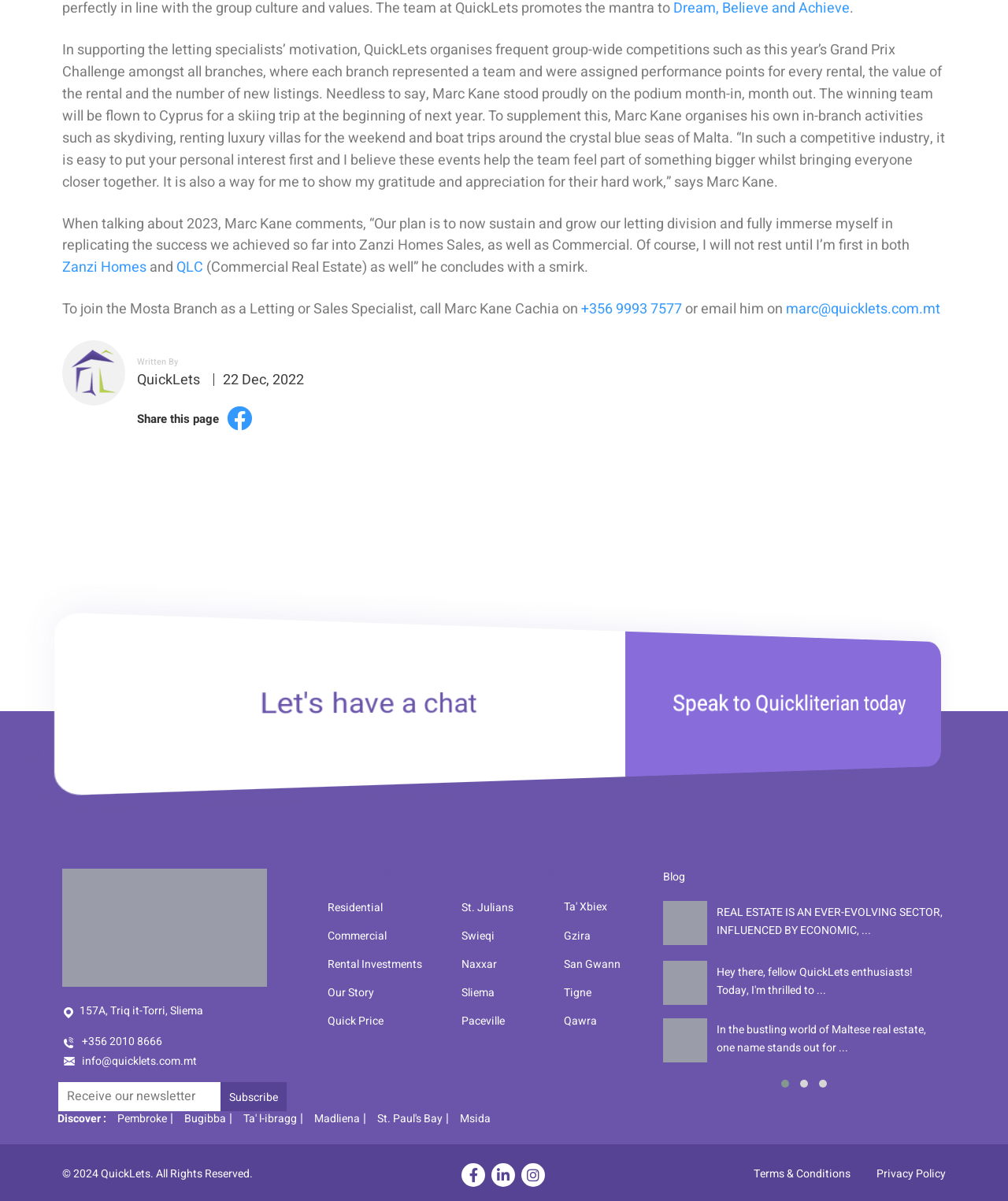Give a one-word or short phrase answer to this question: 
What type of event is mentioned in the article?

Skiing trip